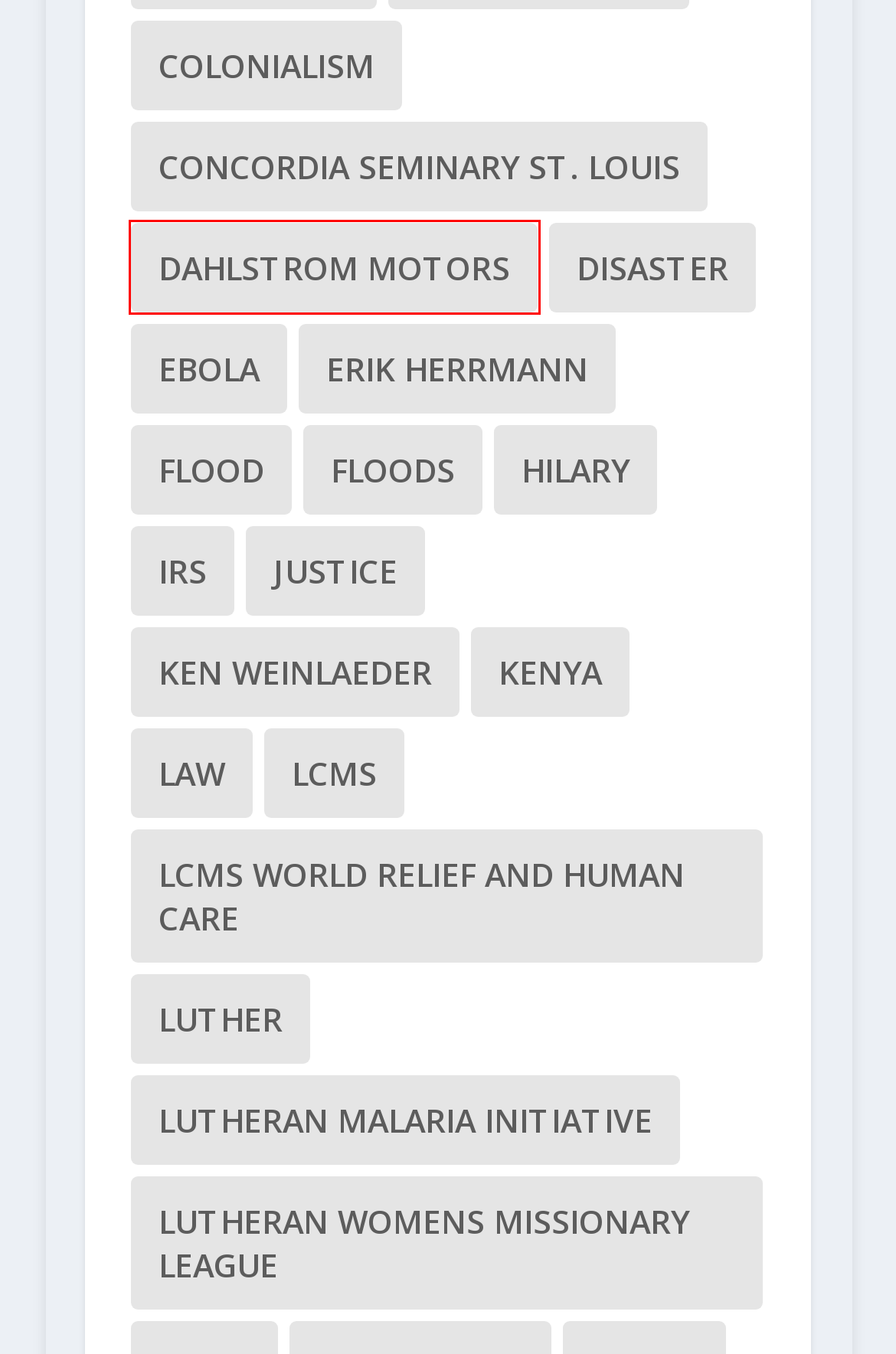You have been given a screenshot of a webpage, where a red bounding box surrounds a UI element. Identify the best matching webpage description for the page that loads after the element in the bounding box is clicked. Options include:
A. Law | "Northern Crossings"
B. Justice | "Northern Crossings"
C. Lutheran Malaria Initiative | "Northern Crossings"
D. LCMS | "Northern Crossings"
E. Kenya | "Northern Crossings"
F. floods | "Northern Crossings"
G. LCMS World Relief and Human Care | "Northern Crossings"
H. Dahlstrom Motors | "Northern Crossings"

H